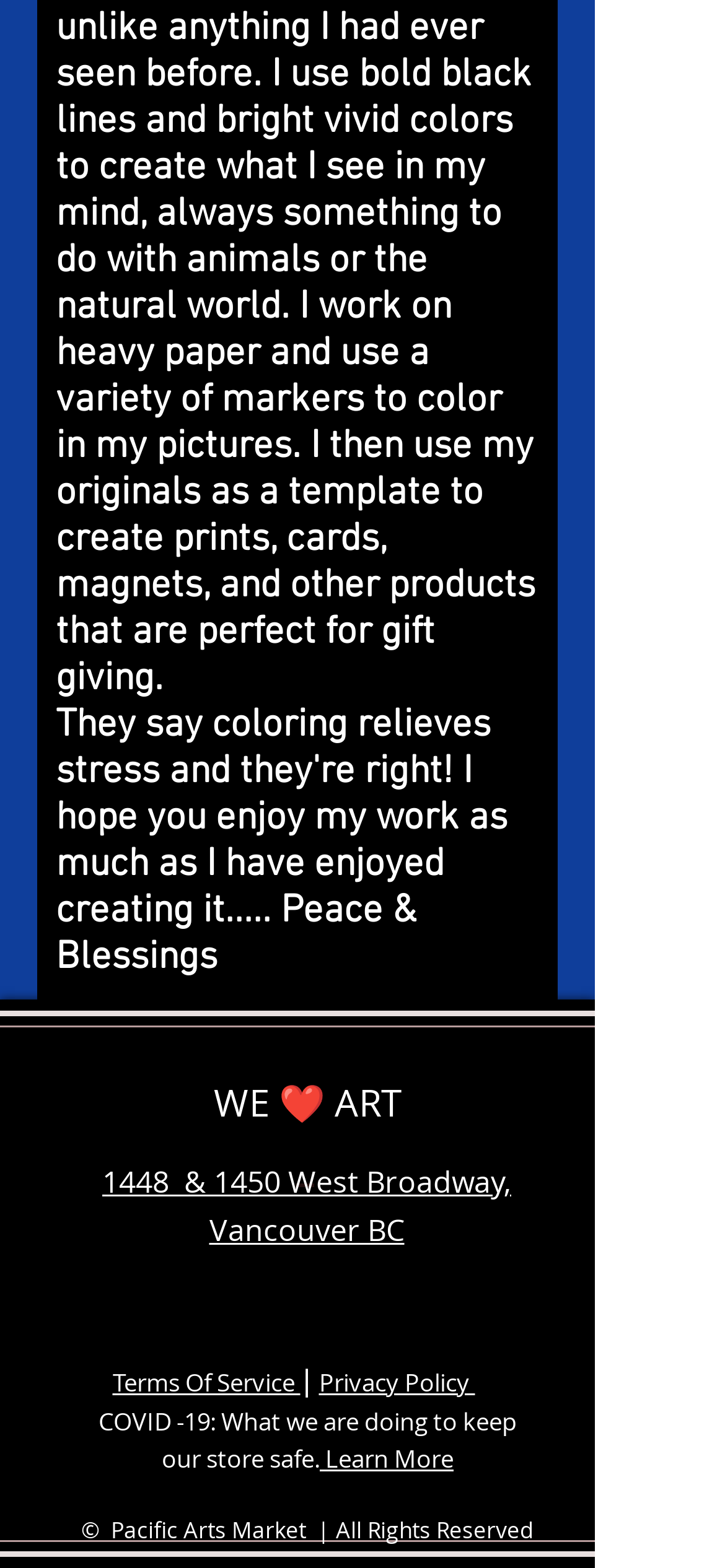How many social media platforms are listed?
Your answer should be a single word or phrase derived from the screenshot.

4